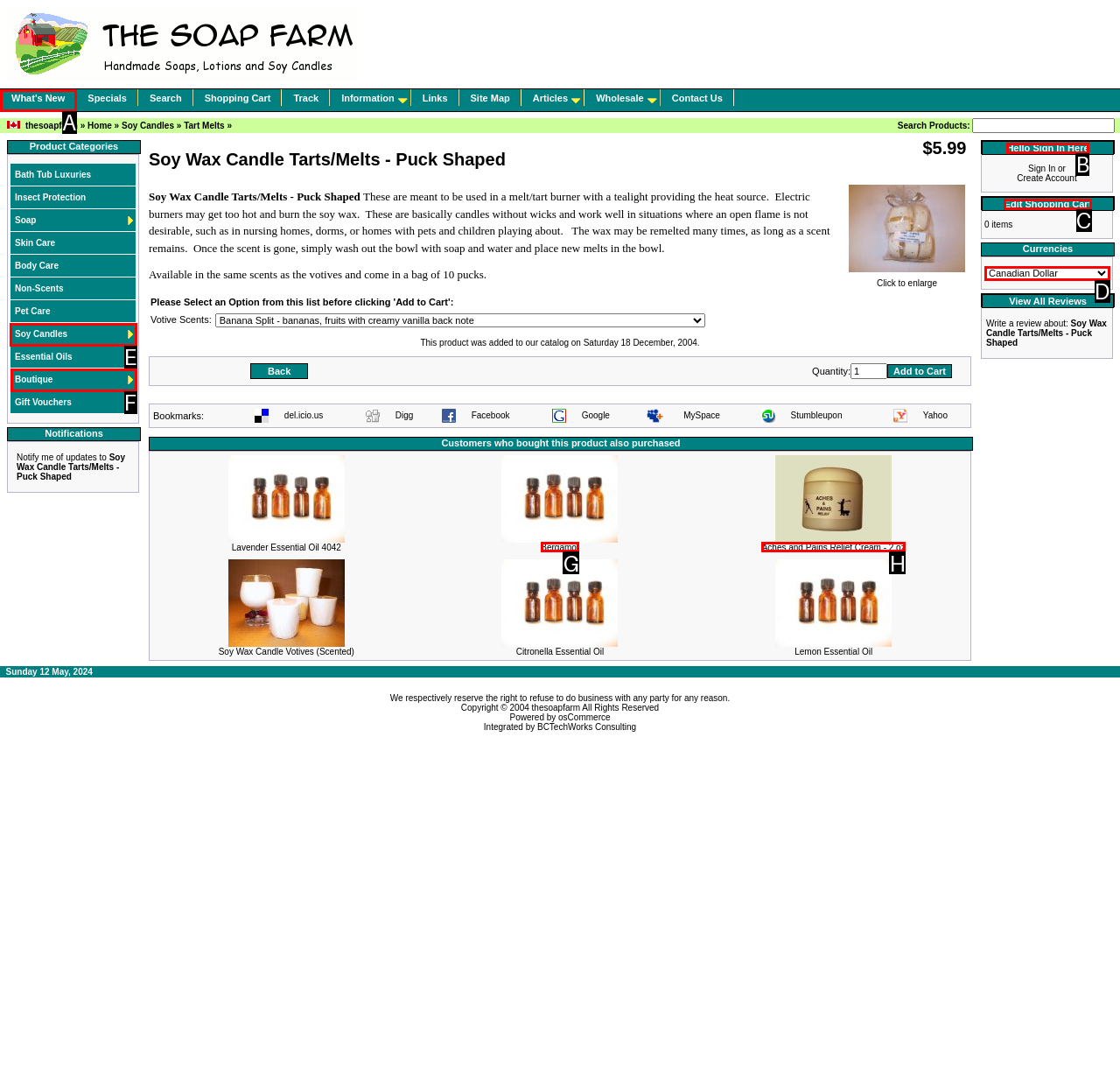Identify the correct UI element to click to achieve the task: View Soy Candles category.
Answer with the letter of the appropriate option from the choices given.

E